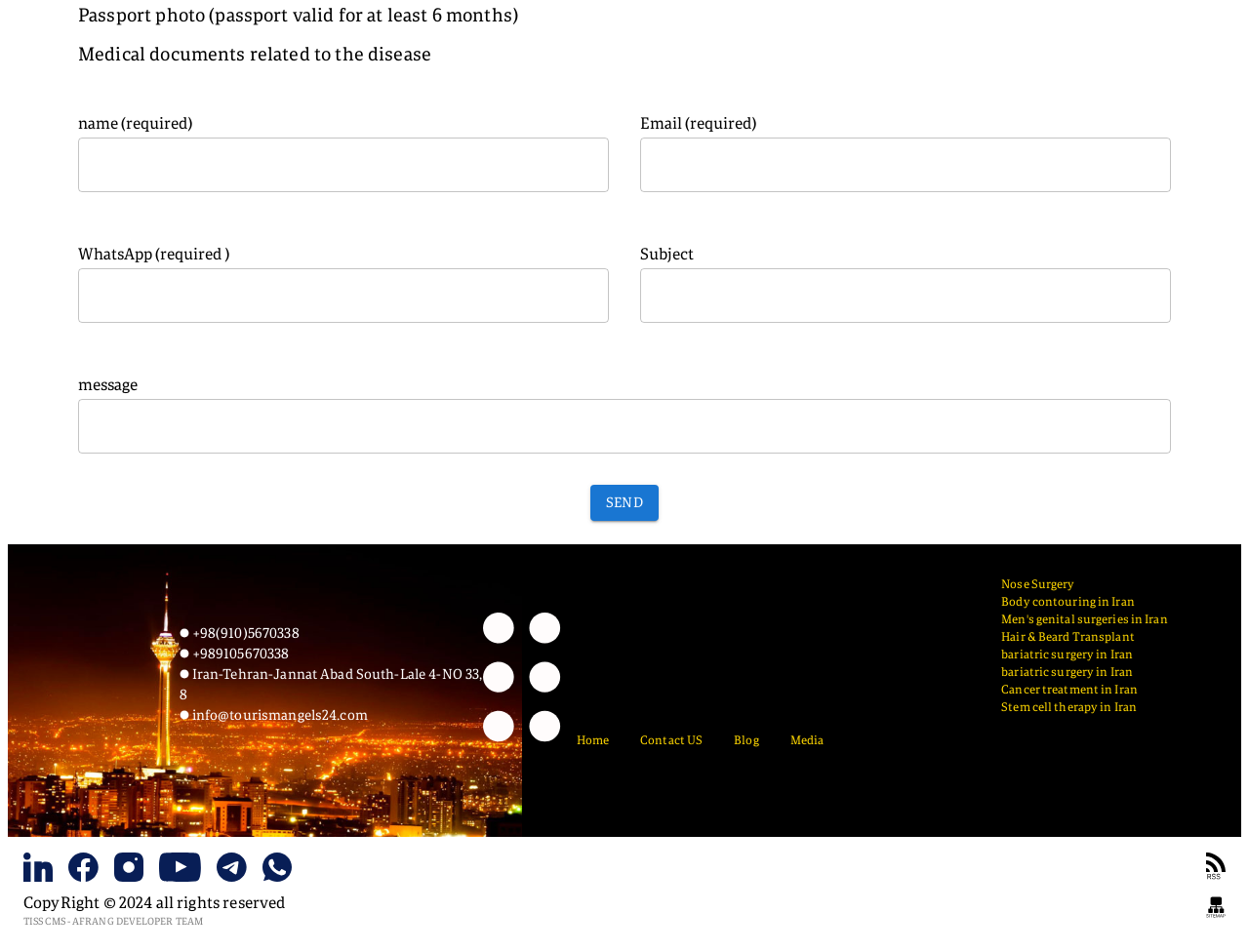Ascertain the bounding box coordinates for the UI element detailed here: "Home". The coordinates should be provided as [left, top, right, bottom] with each value being a float between 0 and 1.

[0.461, 0.768, 0.488, 0.787]